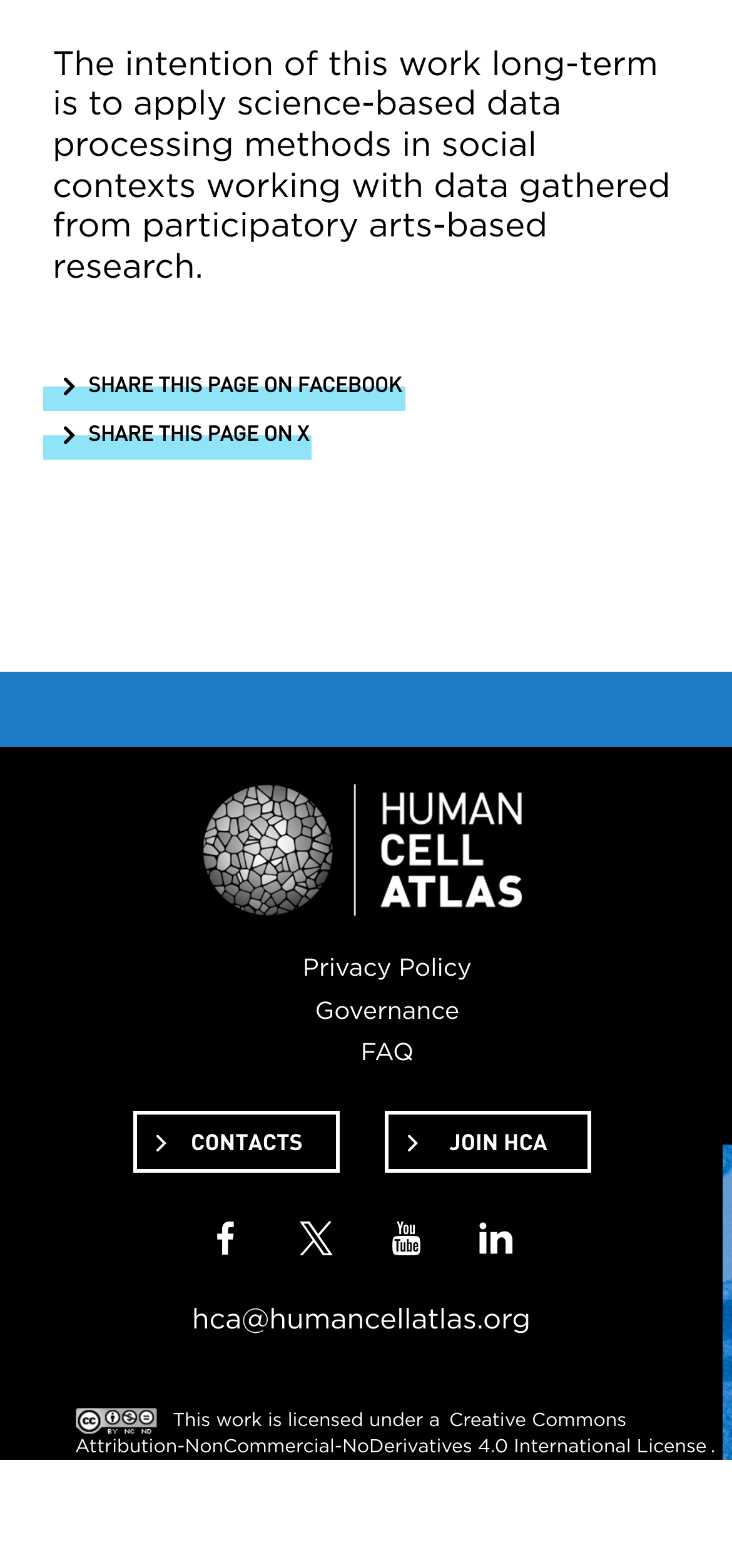Refer to the image and answer the question with as much detail as possible: What is the intention of this work?

The intention of this work is mentioned in the static text at the top of the webpage, which states that the long-term goal is to apply science-based data processing methods in social contexts working with data gathered from participatory arts-based research.